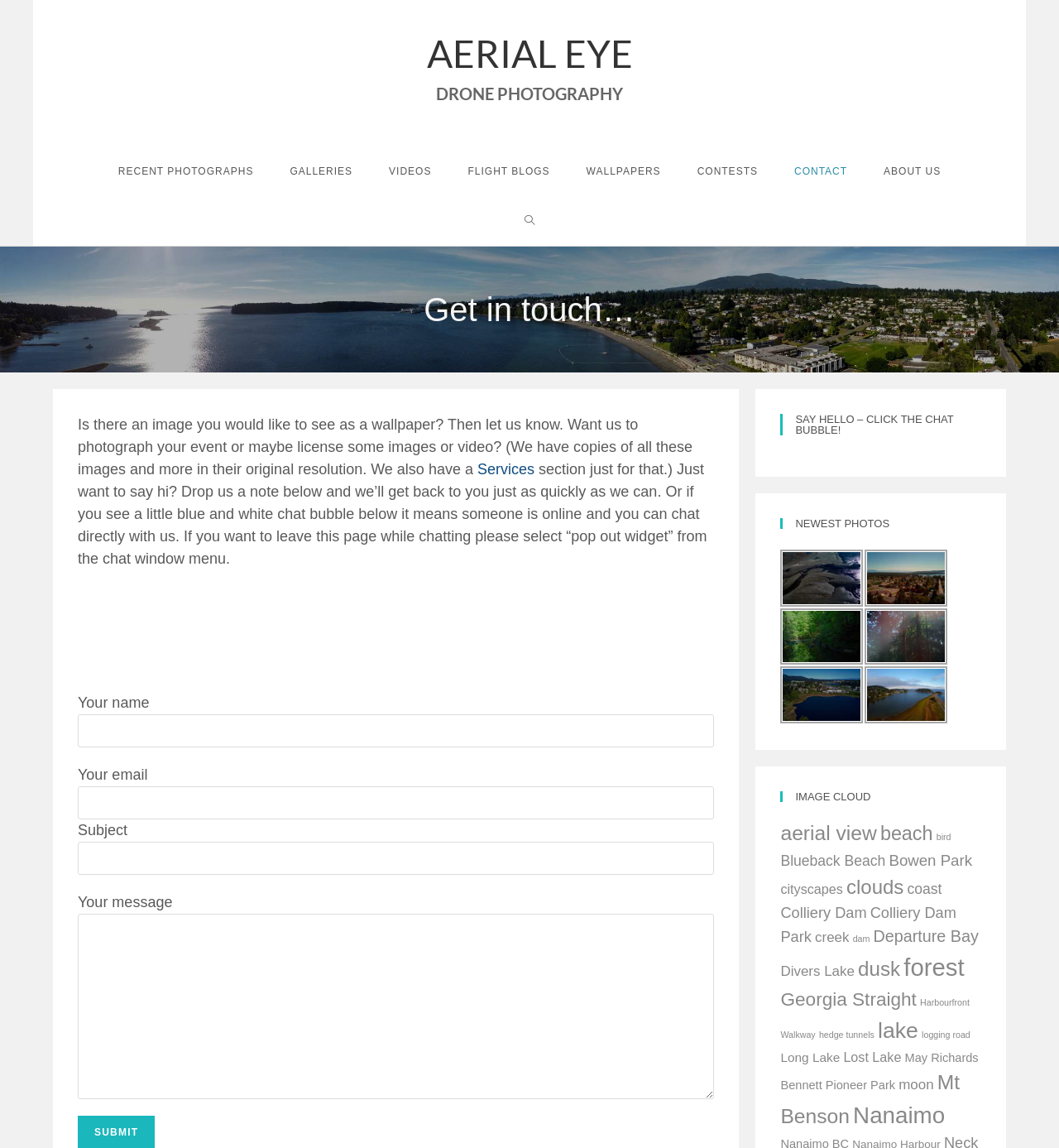Using the provided description Colliery Dam, find the bounding box coordinates for the UI element. Provide the coordinates in (top-left x, top-left y, bottom-right x, bottom-right y) format, ensuring all values are between 0 and 1.

[0.737, 0.788, 0.818, 0.802]